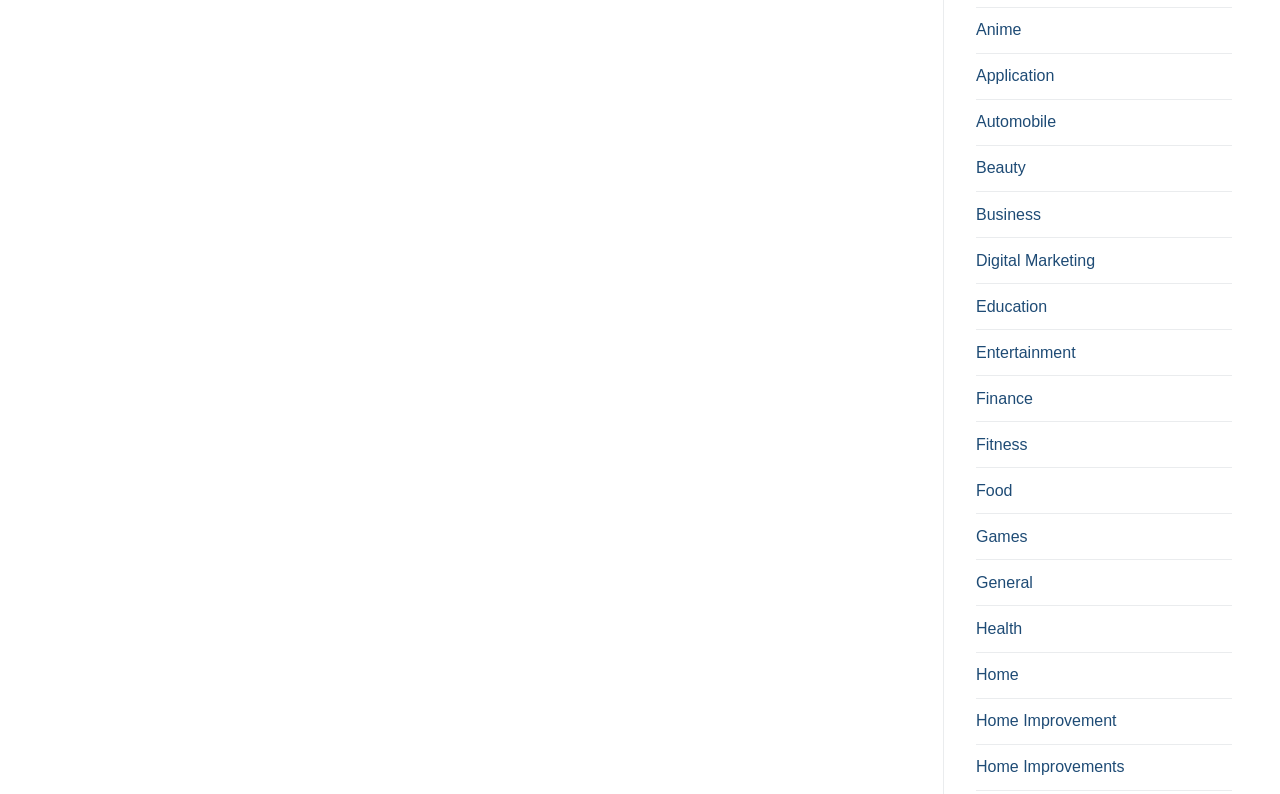What is the first category listed?
Give a one-word or short-phrase answer derived from the screenshot.

Anime